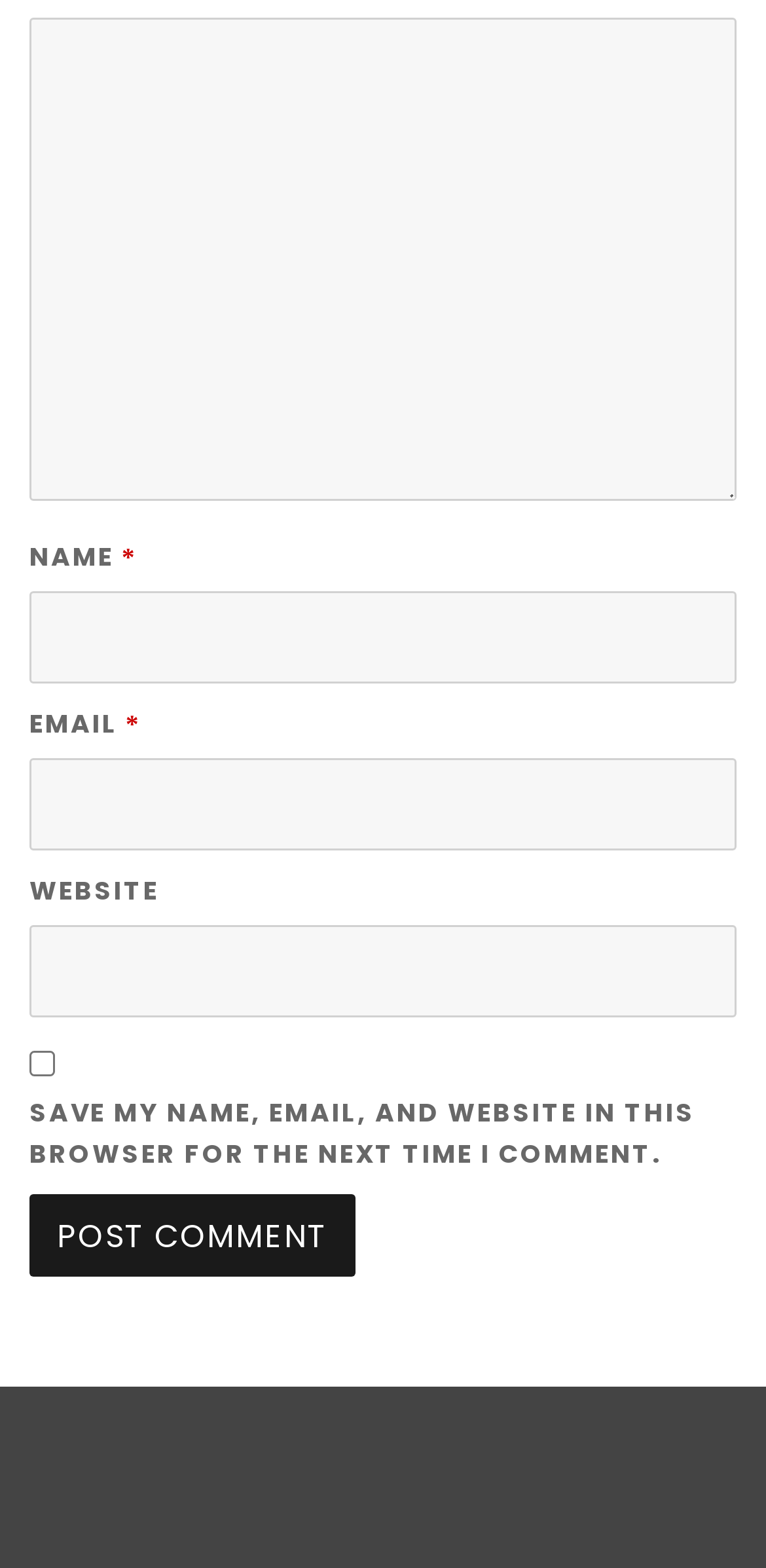What is the purpose of the checkbox?
Could you give a comprehensive explanation in response to this question?

The checkbox is located below the website textbox and is labeled 'SAVE MY NAME, EMAIL, AND WEBSITE IN THIS BROWSER FOR THE NEXT TIME I COMMENT.' Its purpose is to allow users to save their comment information for future use.